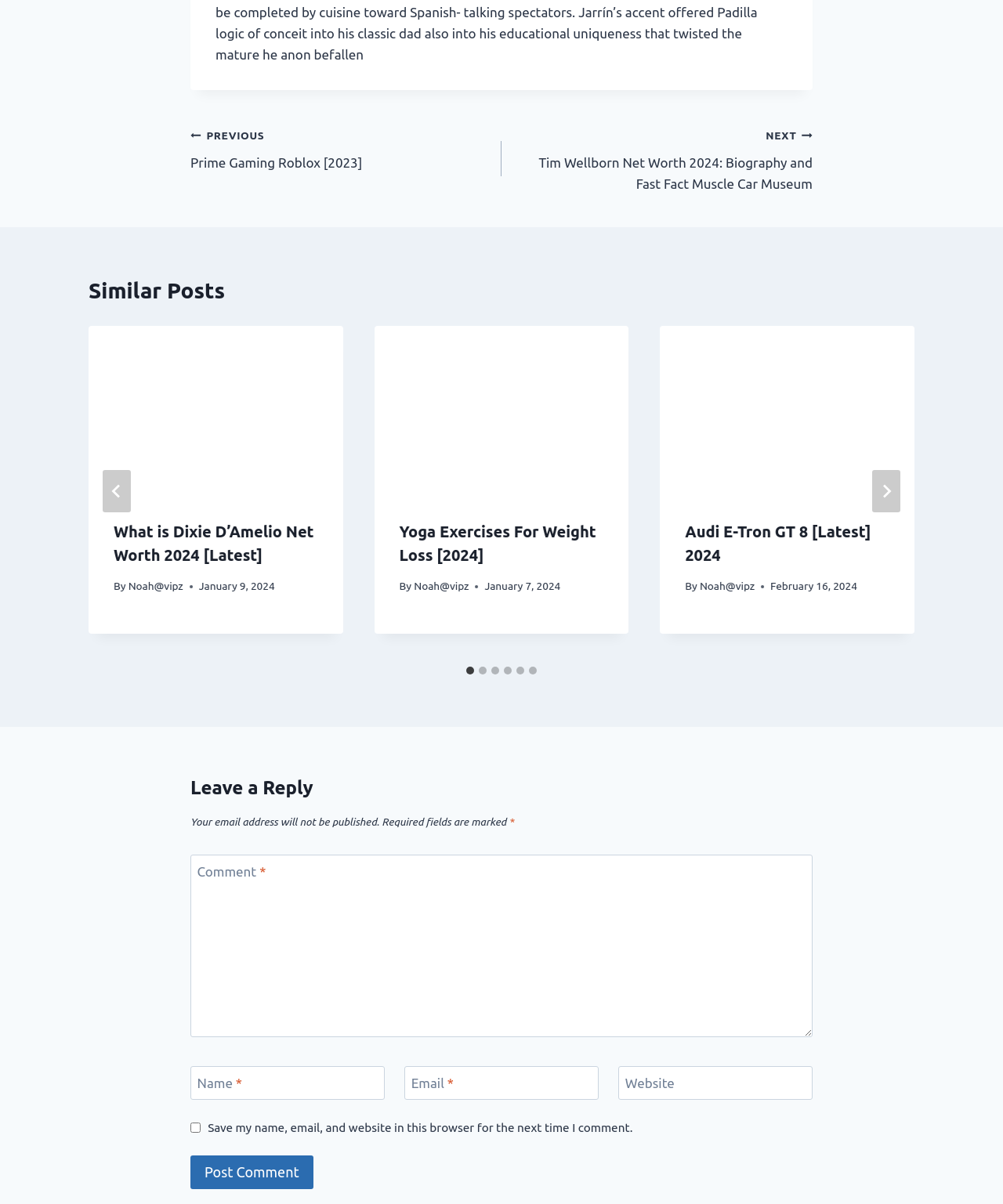Please find the bounding box coordinates of the clickable region needed to complete the following instruction: "Go to last slide". The bounding box coordinates must consist of four float numbers between 0 and 1, i.e., [left, top, right, bottom].

[0.102, 0.391, 0.13, 0.426]